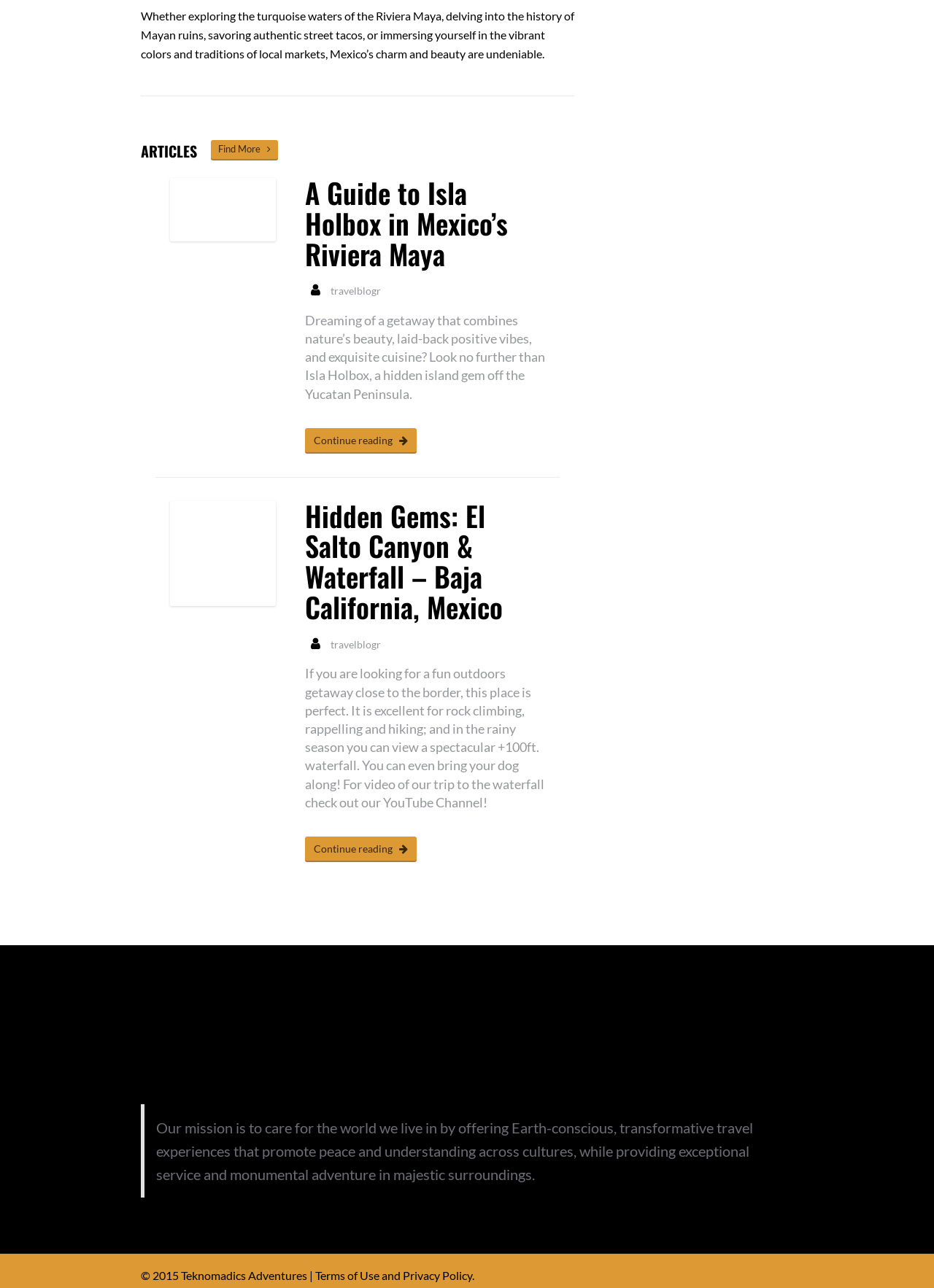How many links are in the first article?
Provide a detailed and well-explained answer to the question.

I counted the number of link elements within the first article element [227], which are [458], [505], and [508]. There are 3 links in the first article.